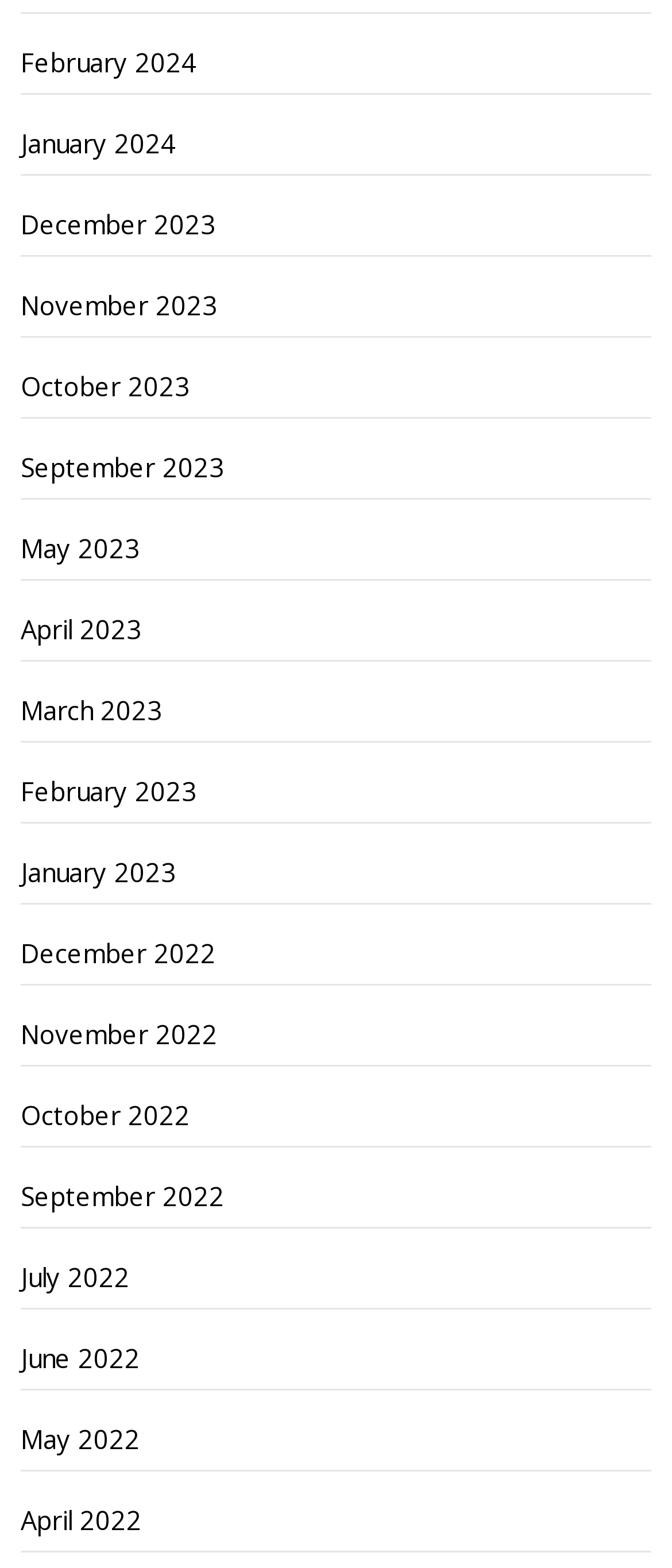Examine the screenshot and answer the question in as much detail as possible: How many months are listed?

I counted the number of links on the webpage, each representing a month, and found 15 links starting from February 2024 to April 2022.